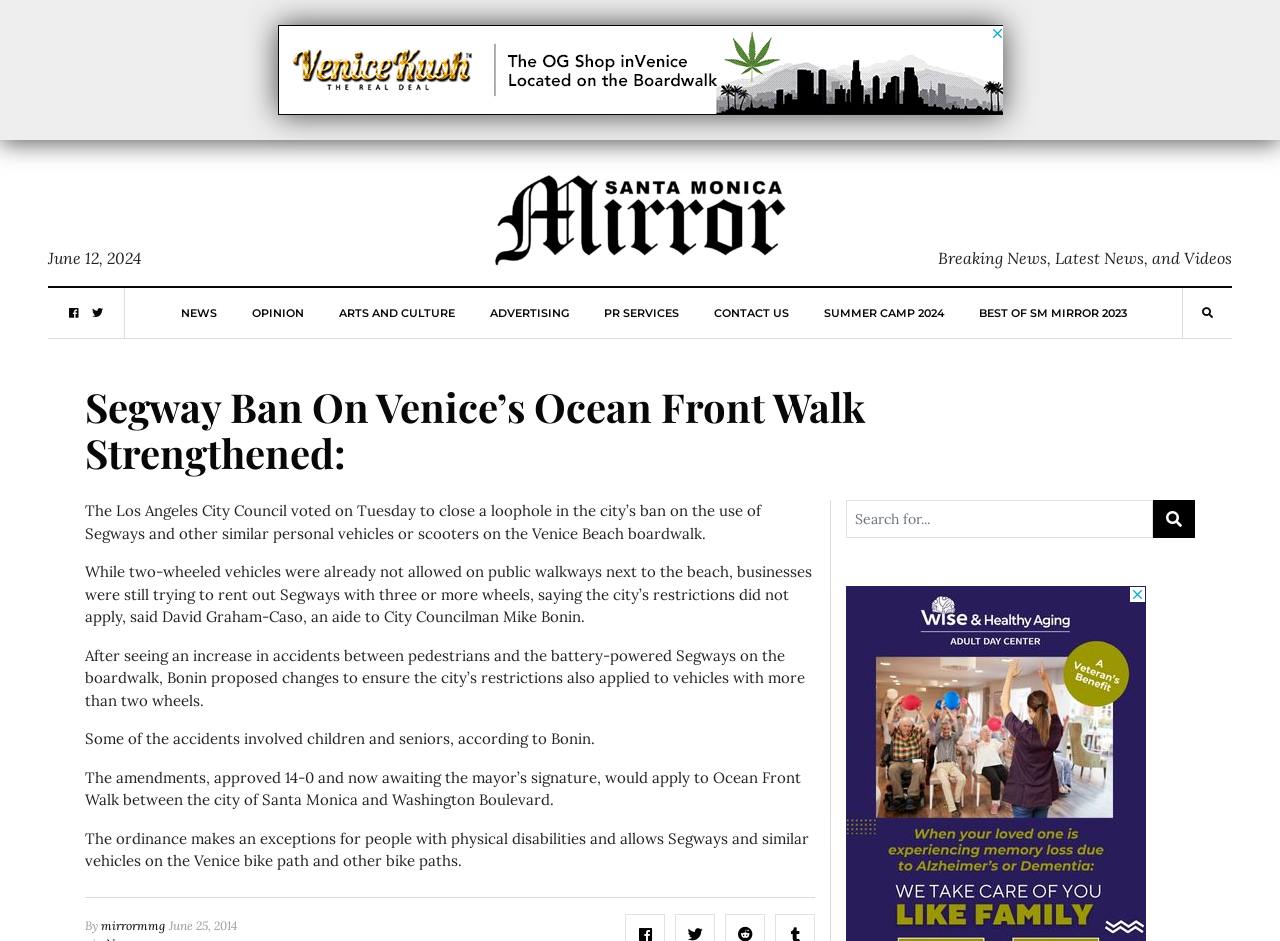Provide an in-depth caption for the webpage.

The webpage appears to be a news article from the SM Mirror, with a focus on a recent development in Los Angeles City Council's ban on Segways and similar vehicles on the Venice Beach boardwalk. 

At the top of the page, there is an advertisement iframe taking up a significant portion of the screen. Below it, there is a link to the SM Mirror website, accompanied by an image of the SM Mirror logo. 

To the left of the logo, there is a date "June 12, 2024" and to the right, there is a tagline "Breaking News, Latest News, and Videos". 

Below these elements, there are several links to different sections of the website, including NEWS, OPINION, ARTS AND CULTURE, ADVERTISING, PR SERVICES, CONTACT US, SUMMER CAMP 2024, and BEST OF SM MIRROR 2023. 

The main content of the article begins with a heading "Segway Ban On Venice’s Ocean Front Walk Strengthened:" followed by a series of paragraphs describing the City Council's decision to close a loophole in the ban on Segways and similar vehicles. 

The article text is divided into five paragraphs, detailing the reasons behind the decision, the proposed changes, and the exceptions made for people with physical disabilities. 

At the bottom of the article, there is a byline "By" followed by a link to the author's name "mirrormmg" and a timestamp "June 25, 2014". 

To the right of the article, there is a search box with a button to submit the search query.